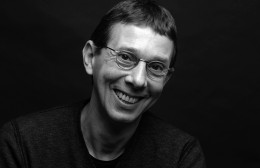What is the tone of the subject's smile?
From the image, respond using a single word or phrase.

Warm